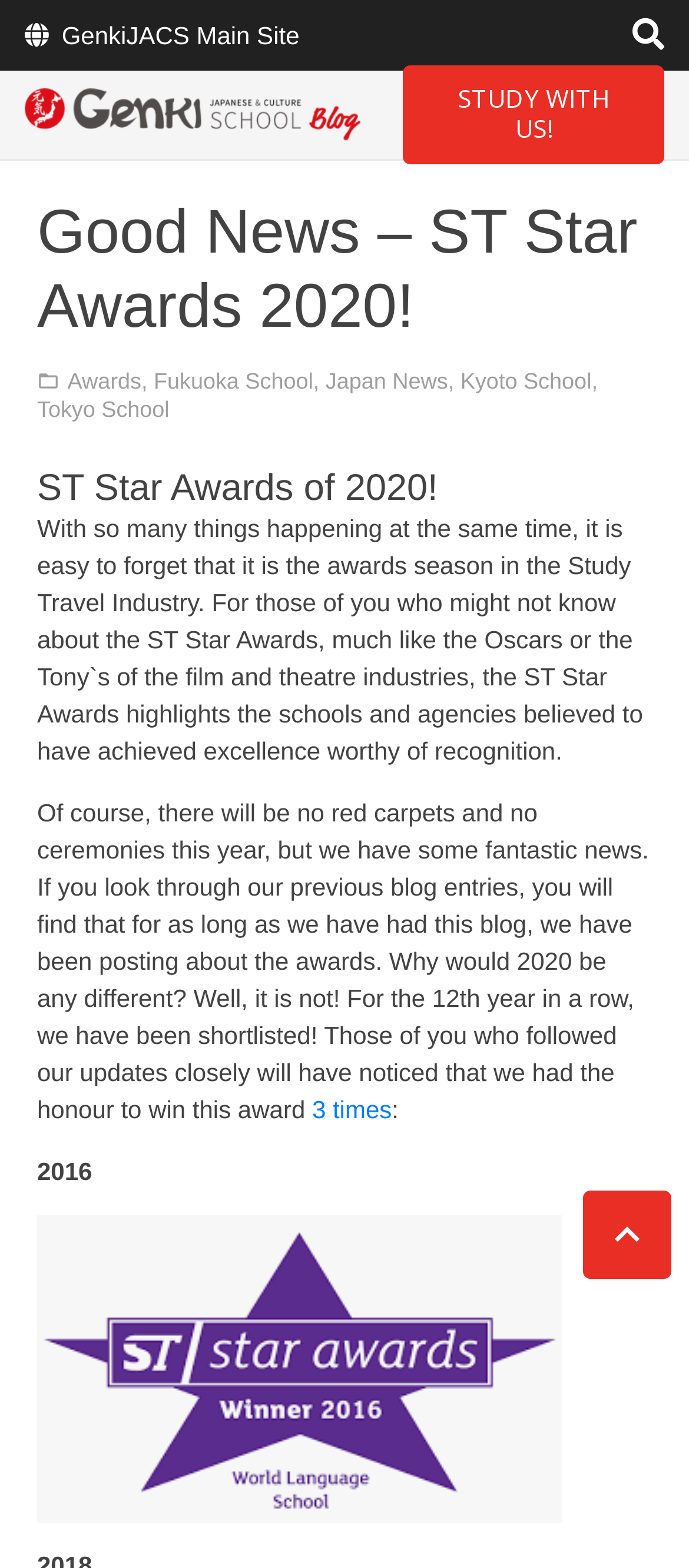Can you look at the image and give a comprehensive answer to the question:
What is the purpose of the ST Star Awards?

The webpage explains that the ST Star Awards are similar to the Oscars or the Tony's of the film and theatre industries, and they highlight the schools and agencies that have achieved excellence worthy of recognition in the Study Travel Industry.